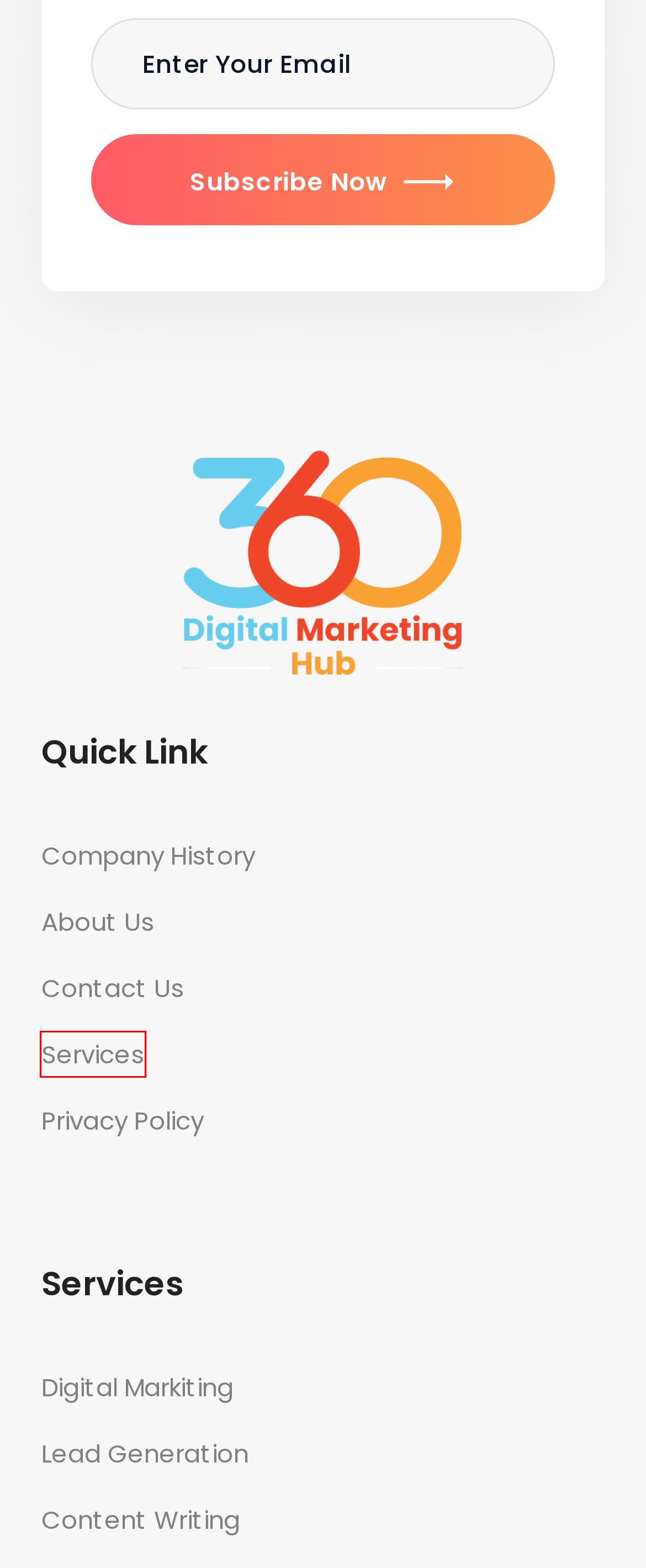Review the screenshot of a webpage that includes a red bounding box. Choose the most suitable webpage description that matches the new webpage after clicking the element within the red bounding box. Here are the candidates:
A. About Us – 360DigitalMarkitingHub
B. Privacy Policy – 360DigitalMarkitingHub
C. Contact One – bratis
D. Digital Marketing – 360DigitalMarkitingHub
E. Contact Us – 360DigitalMarkitingHub
F. Lead Generation – 360DigitalMarkitingHub
G. Content writing – 360DigitalMarkitingHub
H. service – 360DigitalMarkitingHub

H